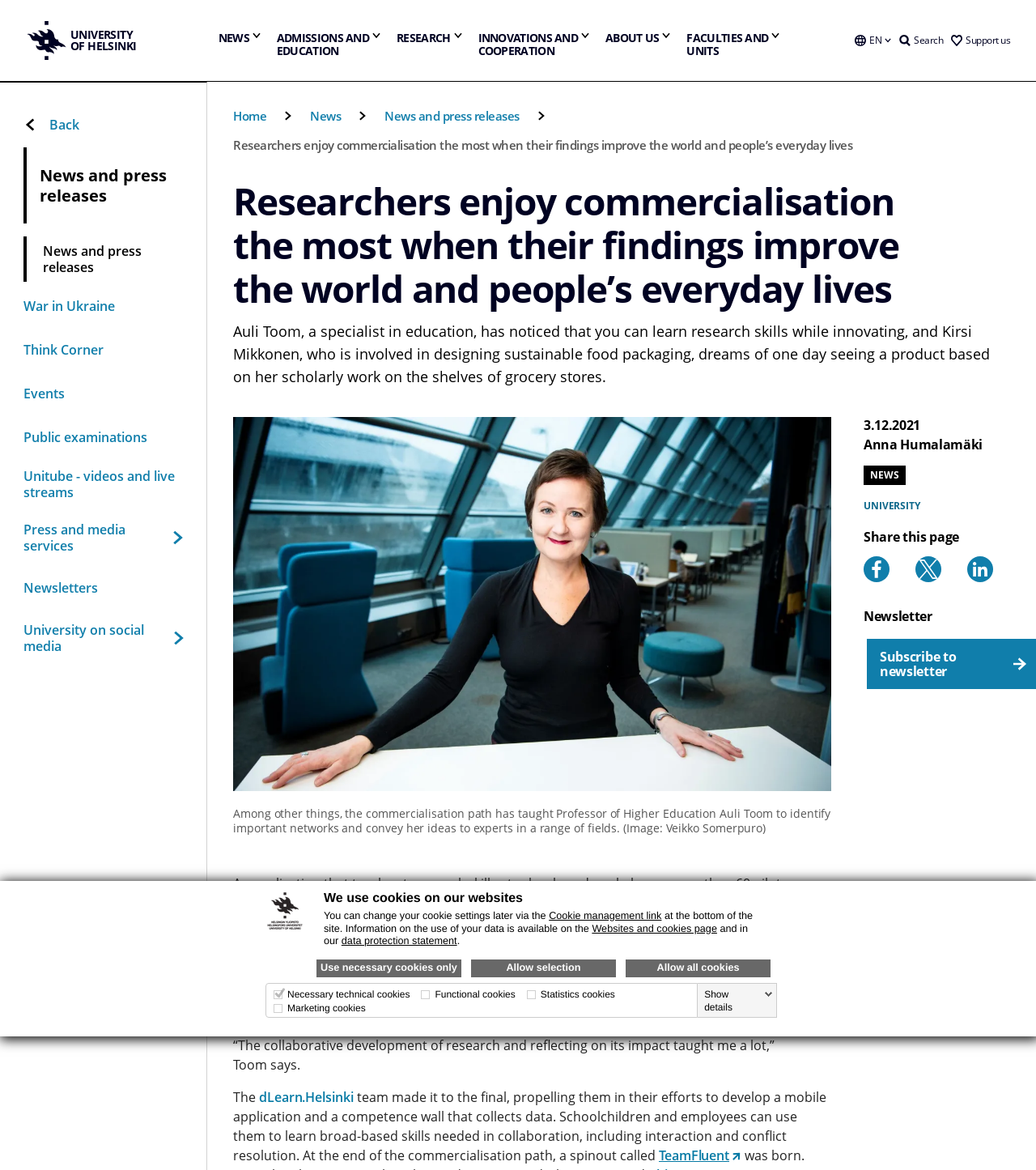Locate the bounding box coordinates of the element's region that should be clicked to carry out the following instruction: "Search for something". The coordinates need to be four float numbers between 0 and 1, i.e., [left, top, right, bottom].

[0.882, 0.028, 0.91, 0.04]